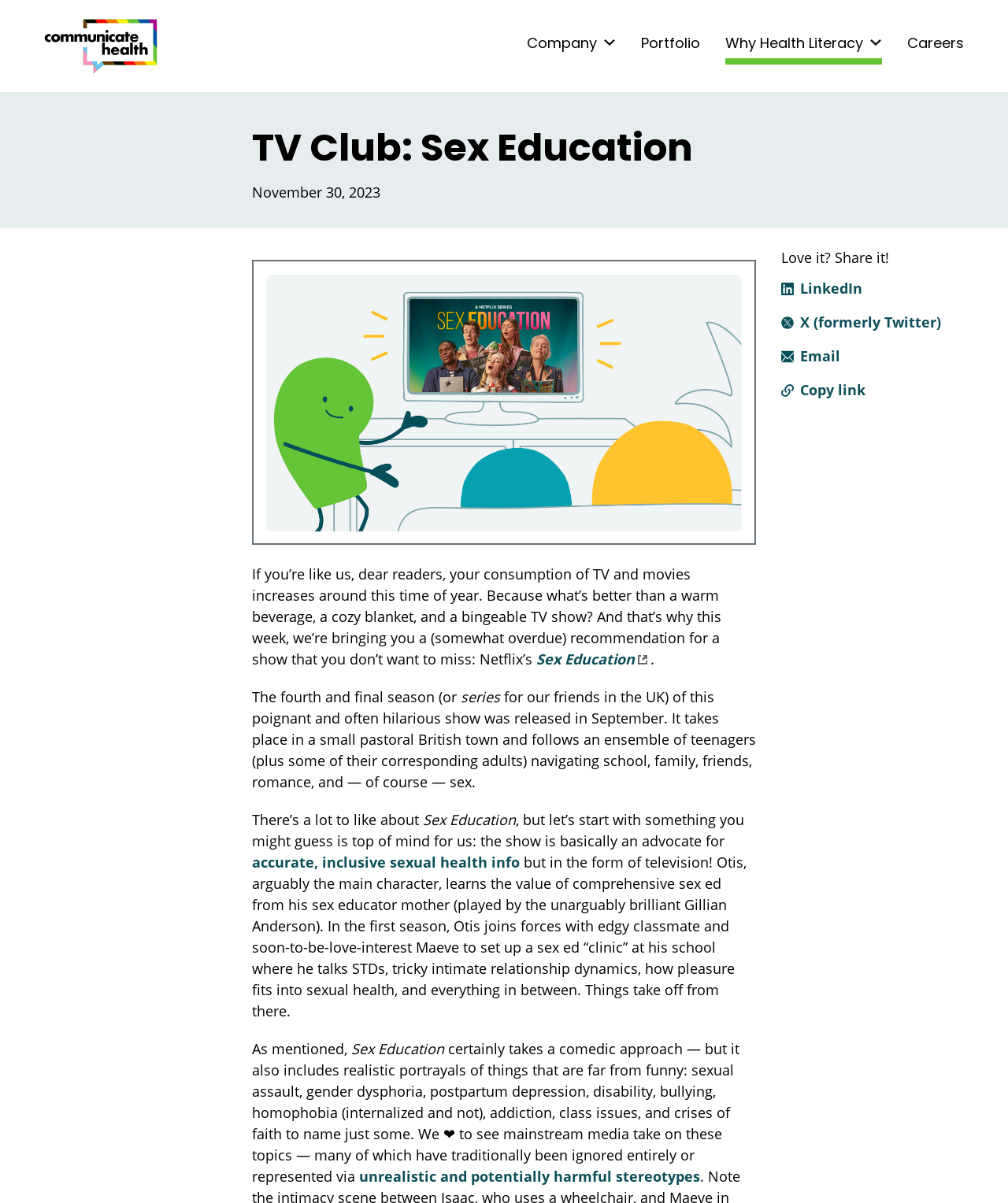Find the bounding box coordinates of the element to click in order to complete this instruction: "Visit the 'Portfolio' page". The bounding box coordinates must be four float numbers between 0 and 1, denoted as [left, top, right, bottom].

[0.636, 0.023, 0.695, 0.054]